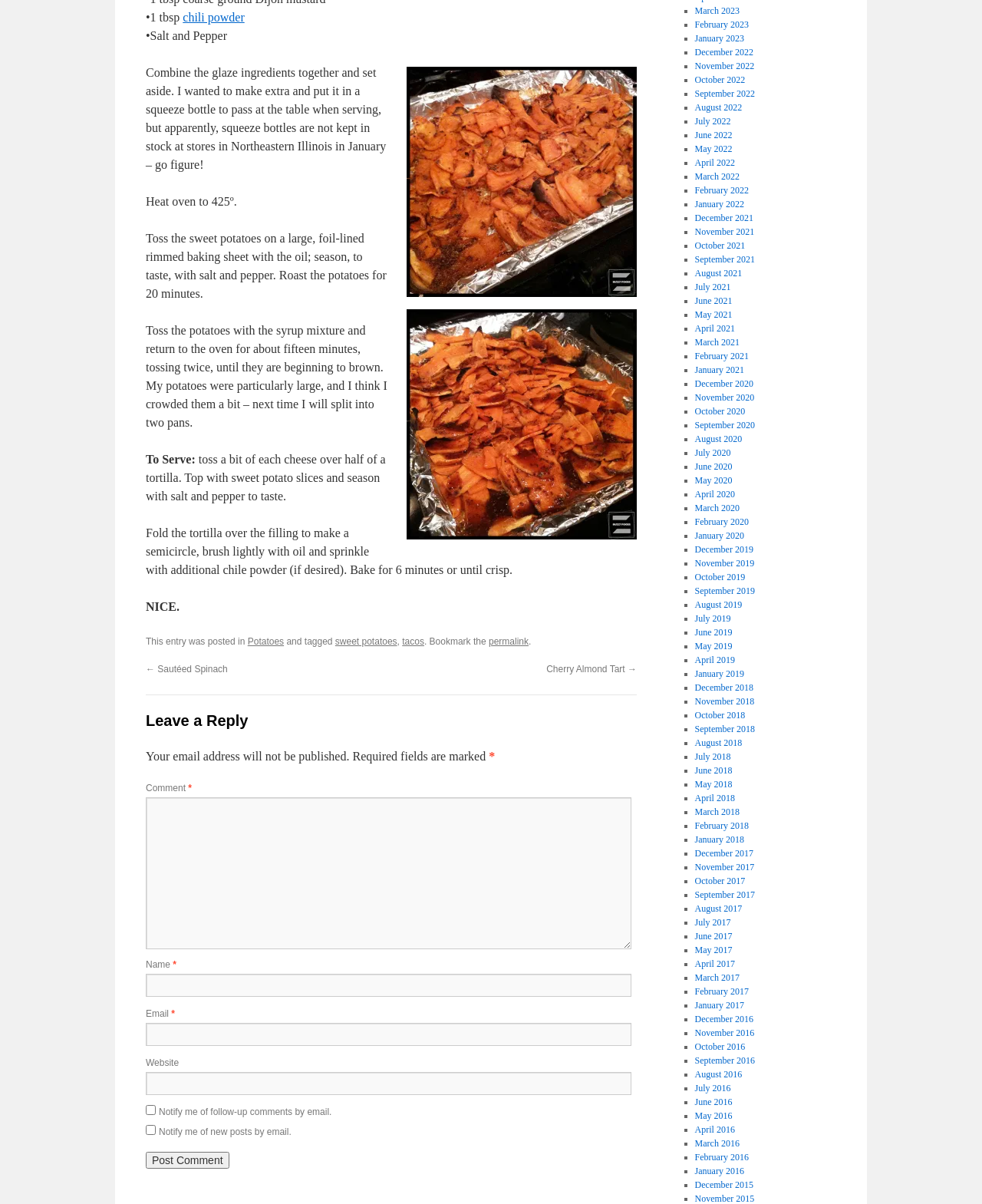What is the temperature for roasting sweet potatoes?
Could you please answer the question thoroughly and with as much detail as possible?

The recipe instructions on the webpage specify that the oven should be heated to 425º for roasting the sweet potatoes.